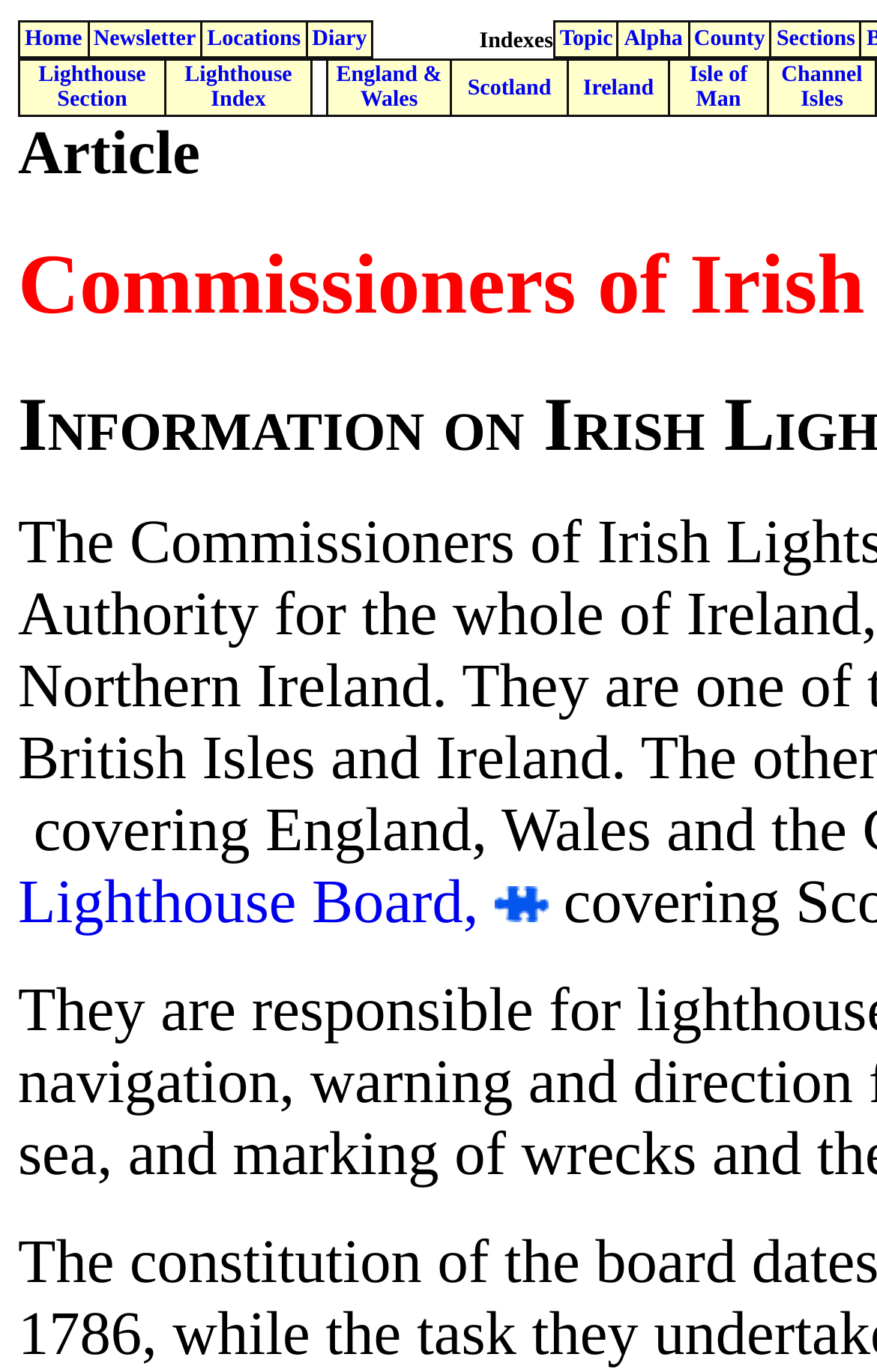Provide a one-word or short-phrase answer to the question:
How many links are in the top navigation bar?

5